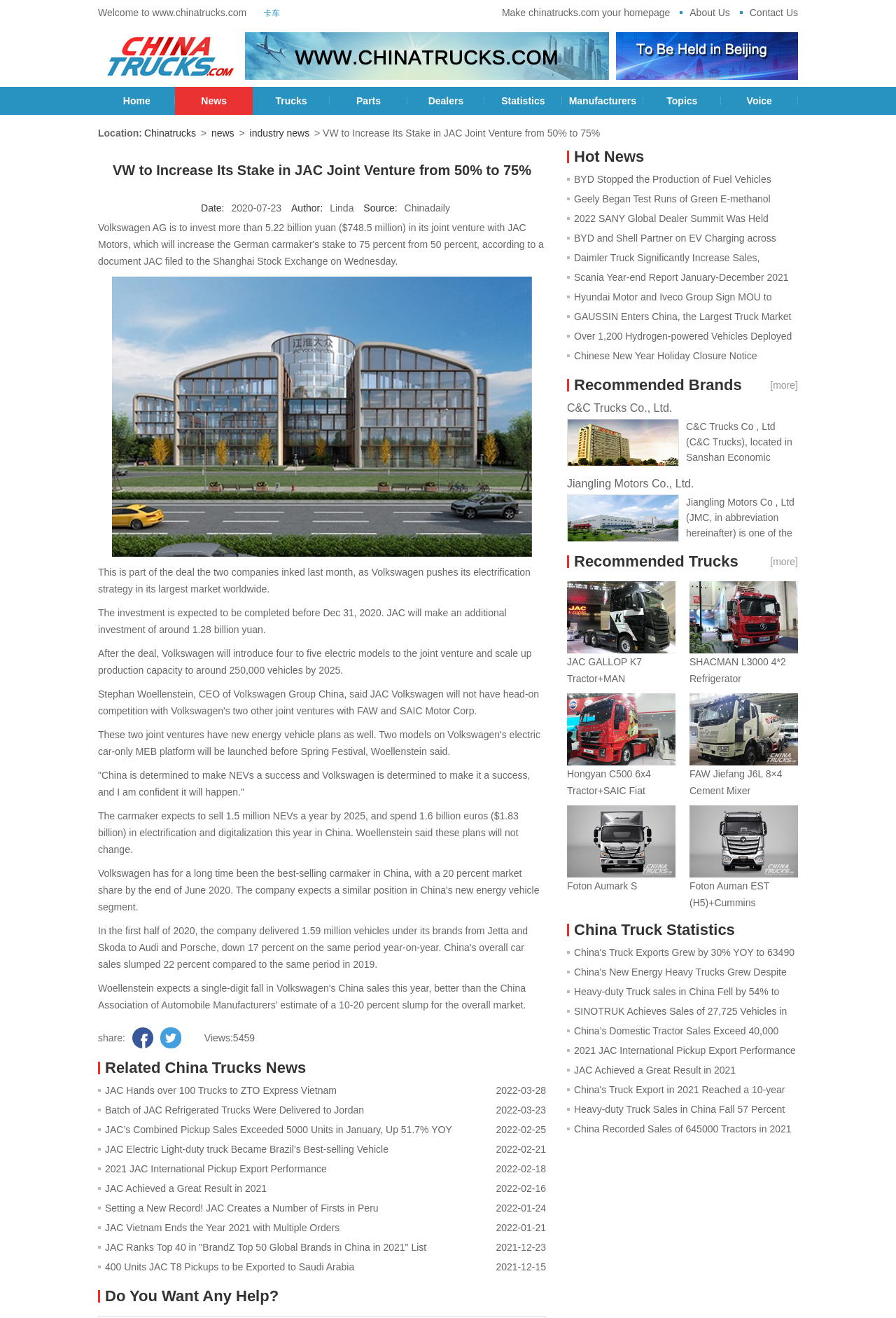What is the principal heading displayed on the webpage?

VW to Increase Its Stake in JAC Joint Venture from 50% to 75%